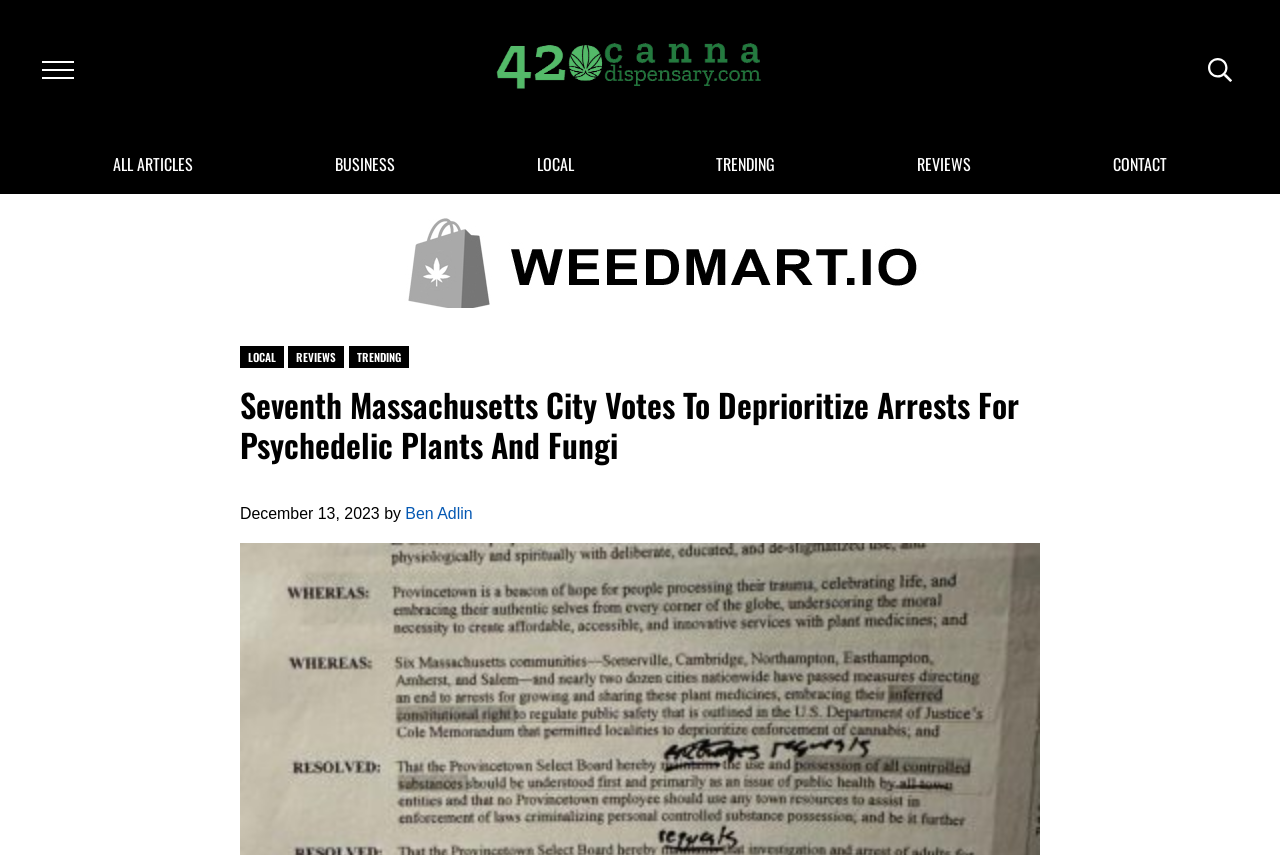Please identify the bounding box coordinates of the clickable region that I should interact with to perform the following instruction: "Visit the 'LOCAL' section". The coordinates should be expressed as four float numbers between 0 and 1, i.e., [left, top, right, bottom].

[0.407, 0.163, 0.461, 0.226]